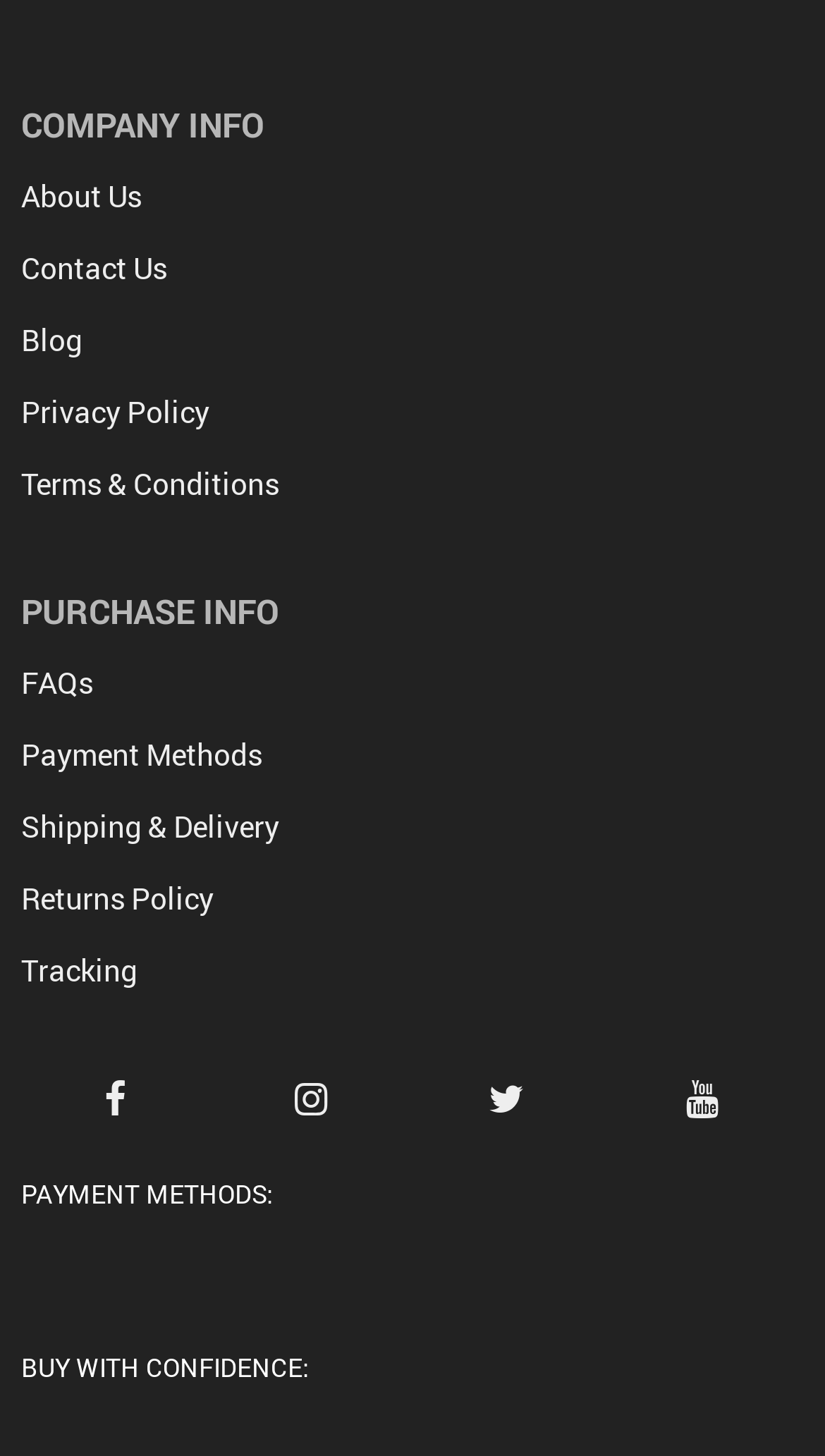How many links are available under Company Info?
Examine the webpage screenshot and provide an in-depth answer to the question.

I counted the number of links under the 'COMPANY INFO' heading and found five links: 'About Us', 'Contact Us', 'Blog', 'Privacy Policy', and 'Terms & Conditions'.